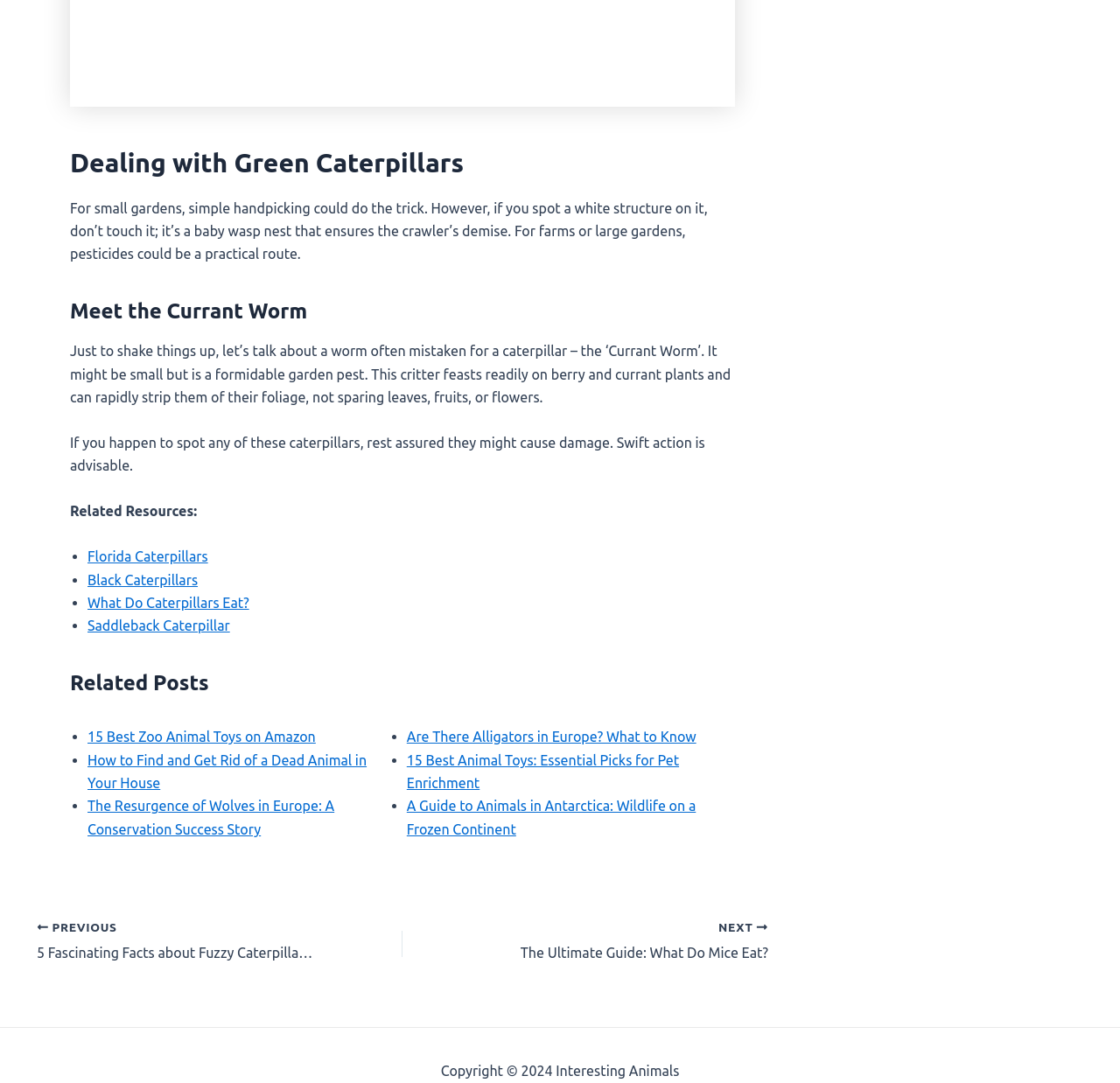Please find the bounding box coordinates of the element that must be clicked to perform the given instruction: "Explore 'Related Resources'". The coordinates should be four float numbers from 0 to 1, i.e., [left, top, right, bottom].

[0.062, 0.465, 0.176, 0.479]